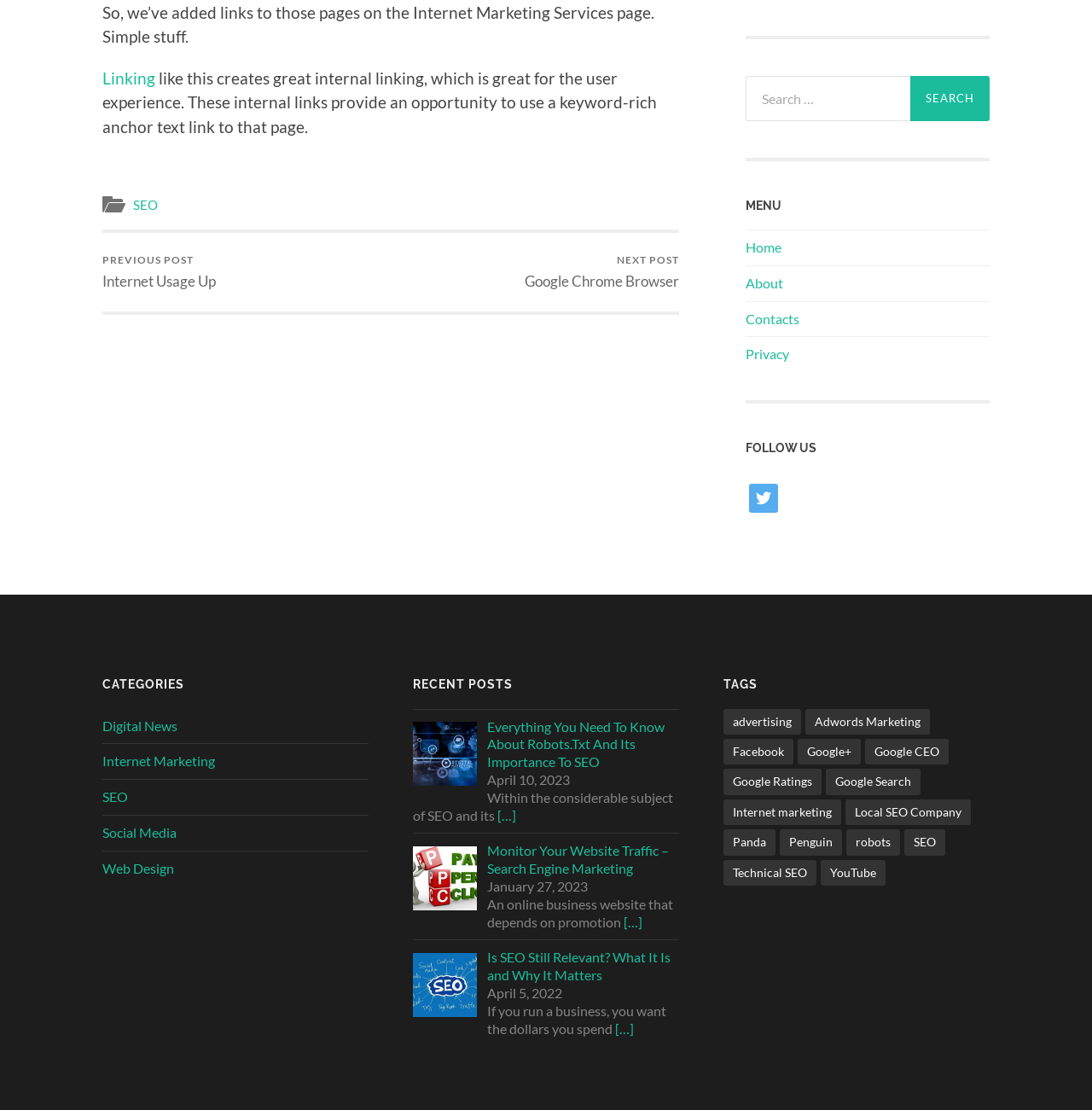Provide a thorough and detailed response to the question by examining the image: 
What is the purpose of internal linking?

Based on the text 'like this creates great internal linking, which is great for the user experience', it can be inferred that the purpose of internal linking is to improve the user experience.